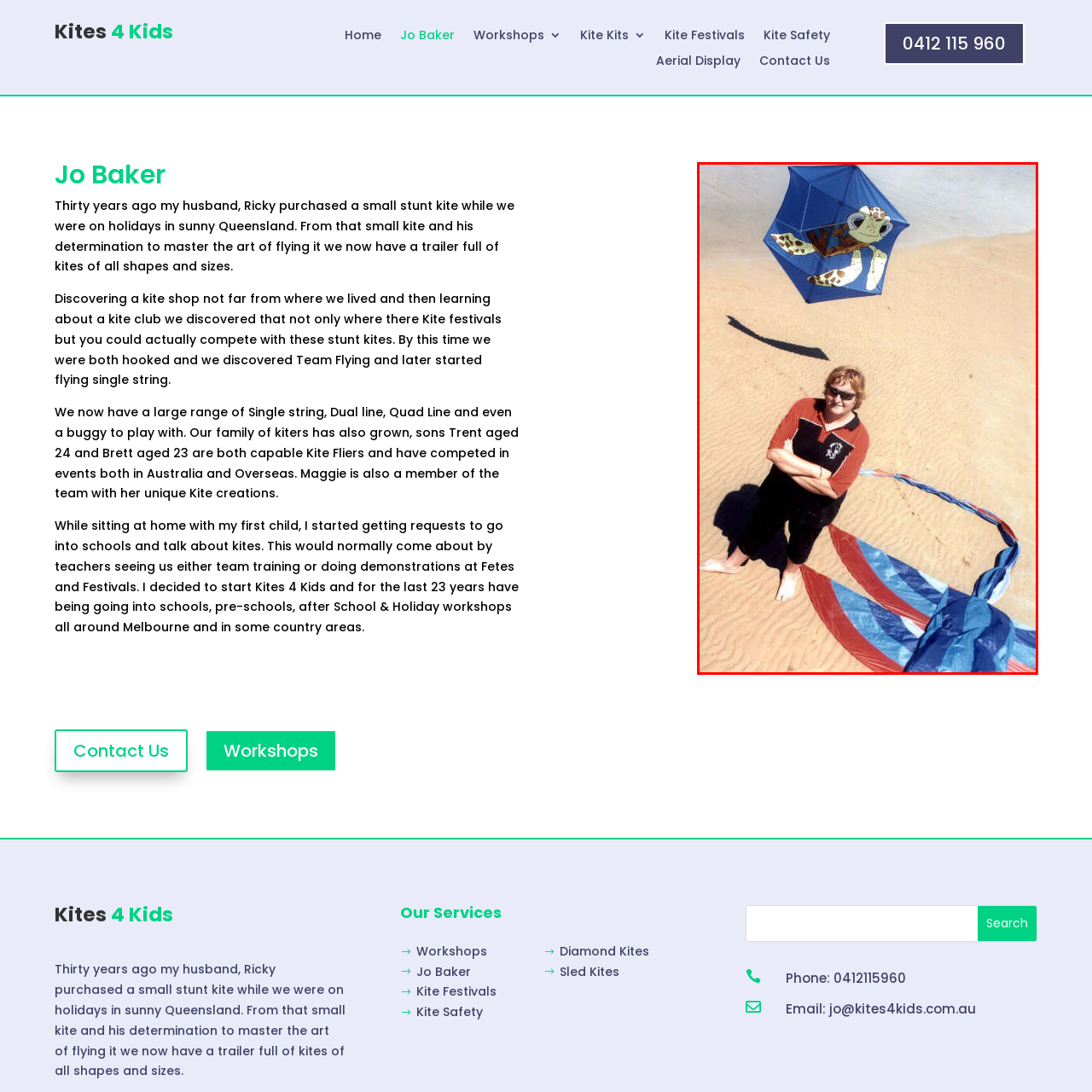Check the content in the red bounding box and reply to the question using a single word or phrase:
What is the shape of the kite above the woman?

A frog